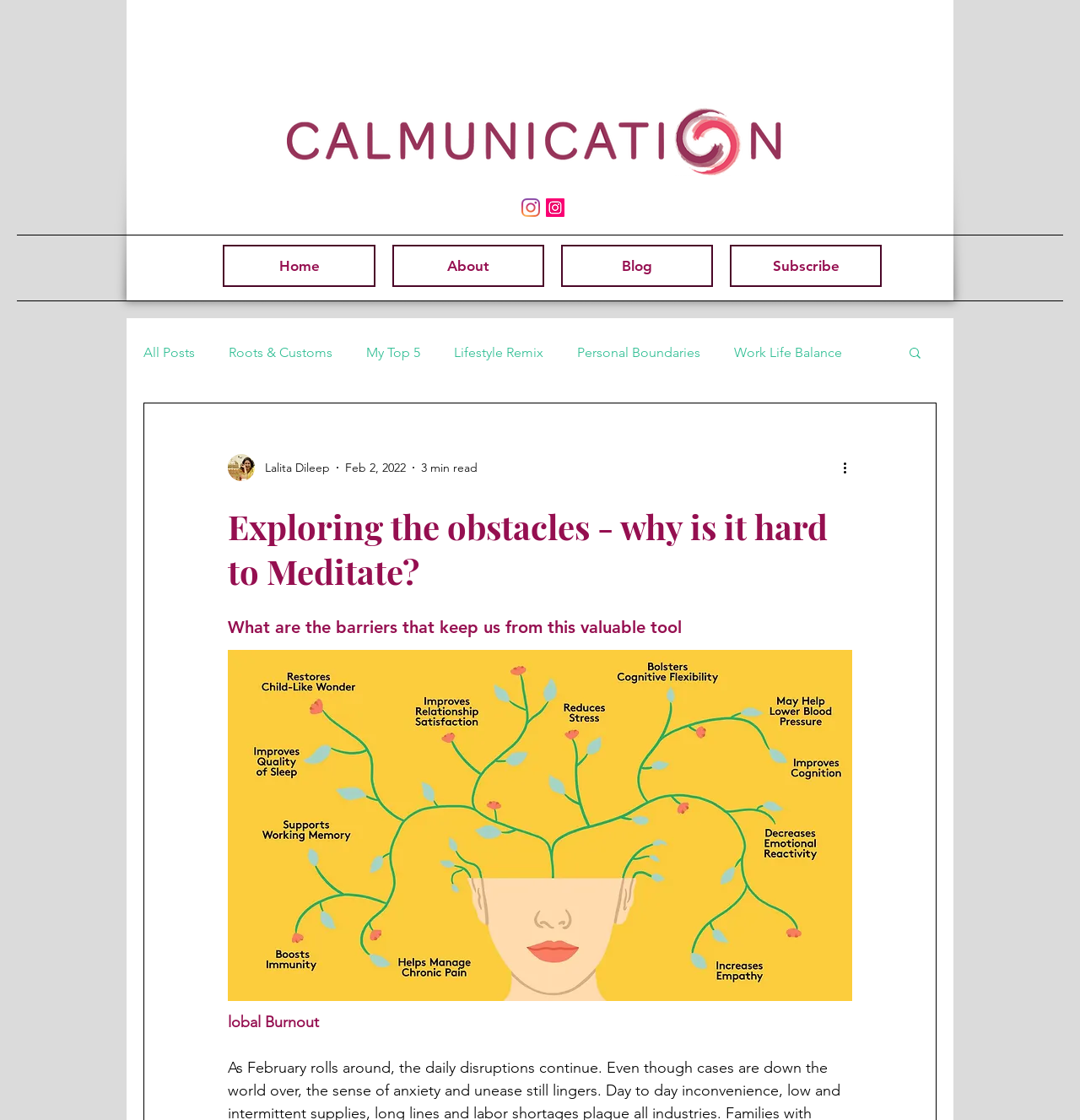Find the bounding box of the UI element described as follows: "aria-label="Instagram"".

[0.483, 0.177, 0.5, 0.194]